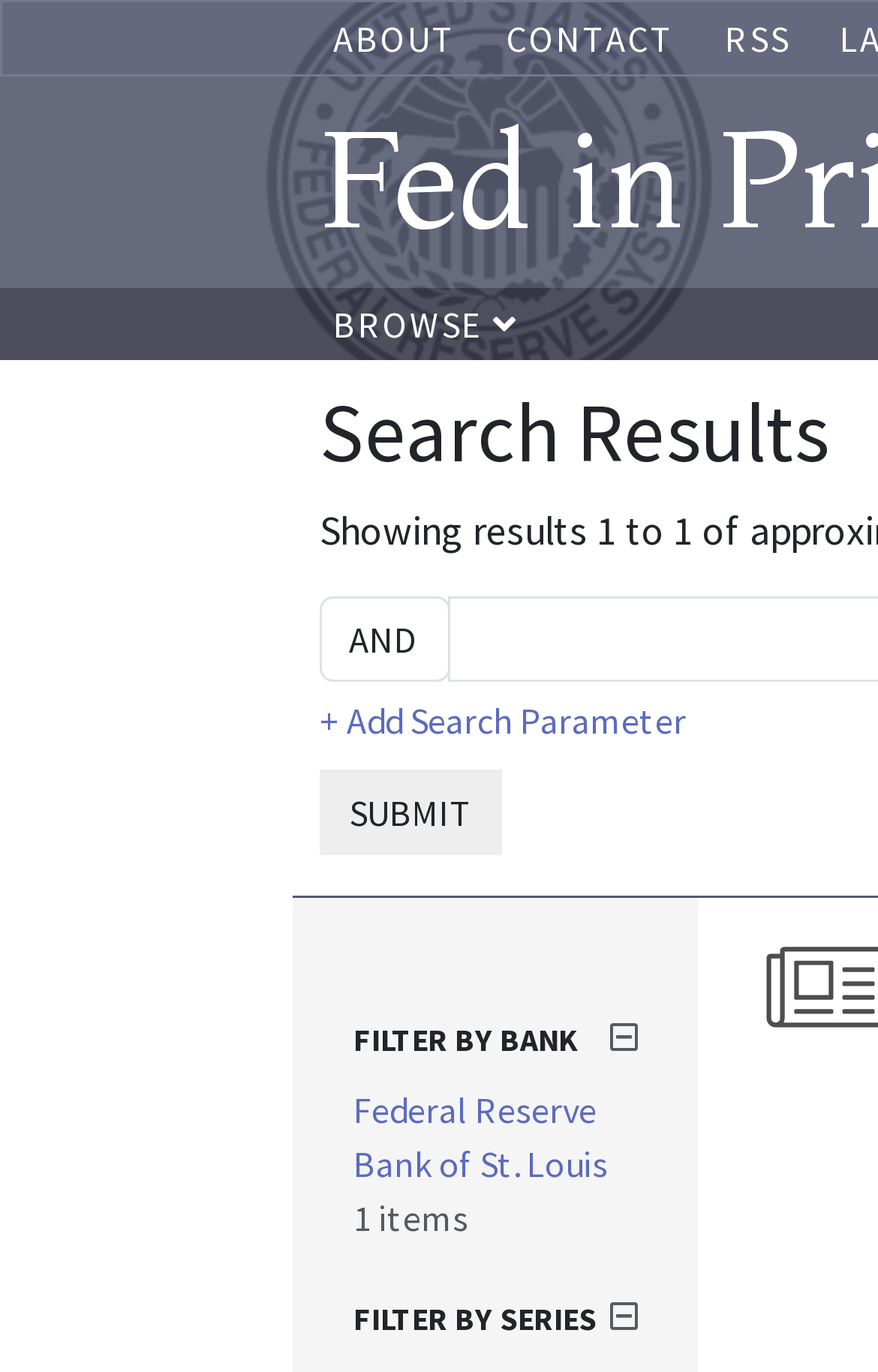Give a one-word or short phrase answer to the question: 
What is the name of the bank that can be filtered by in the search results?

Federal Reserve Bank of St. Louis